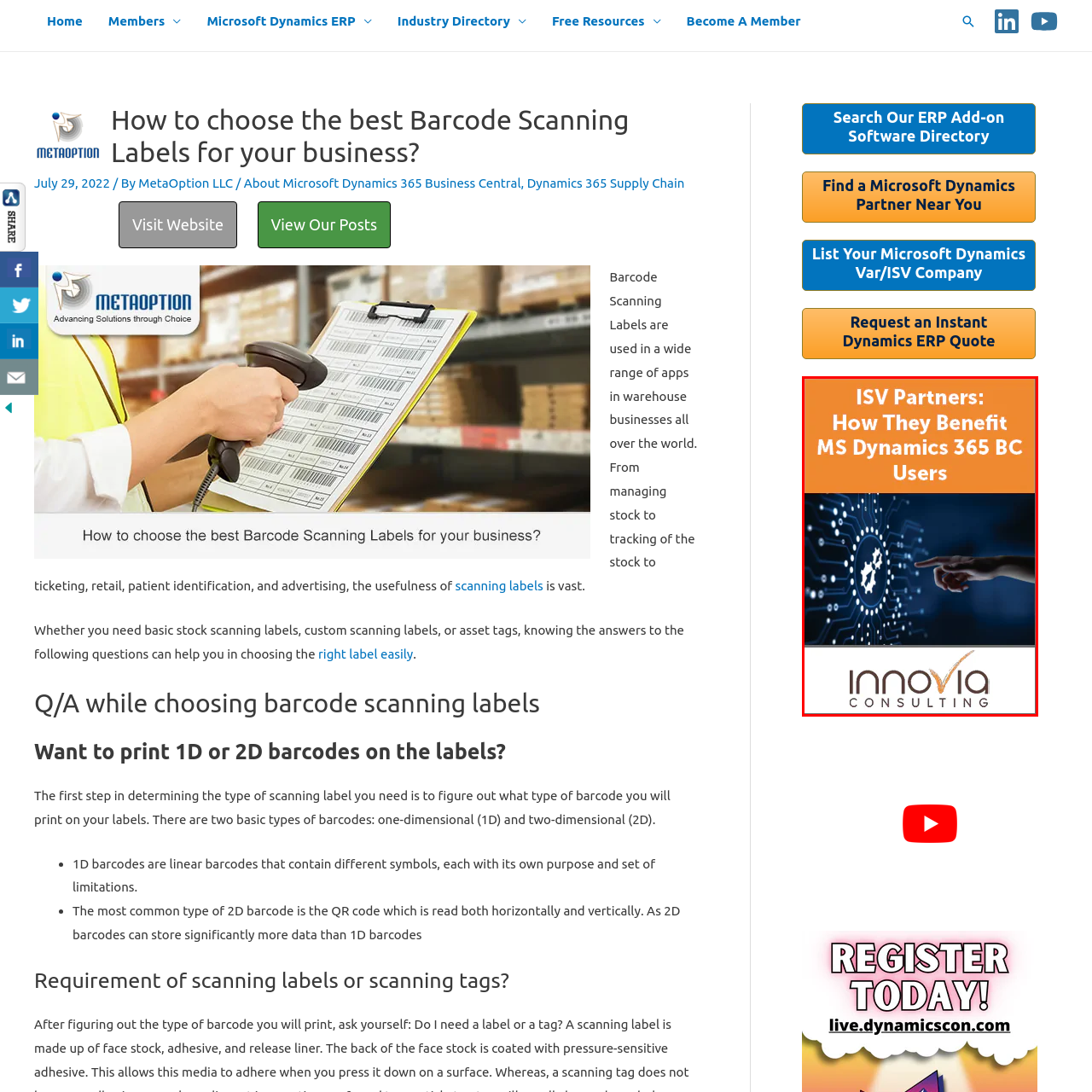Observe the highlighted image and answer the following: What shape is symbolizing technology and innovation?

Star